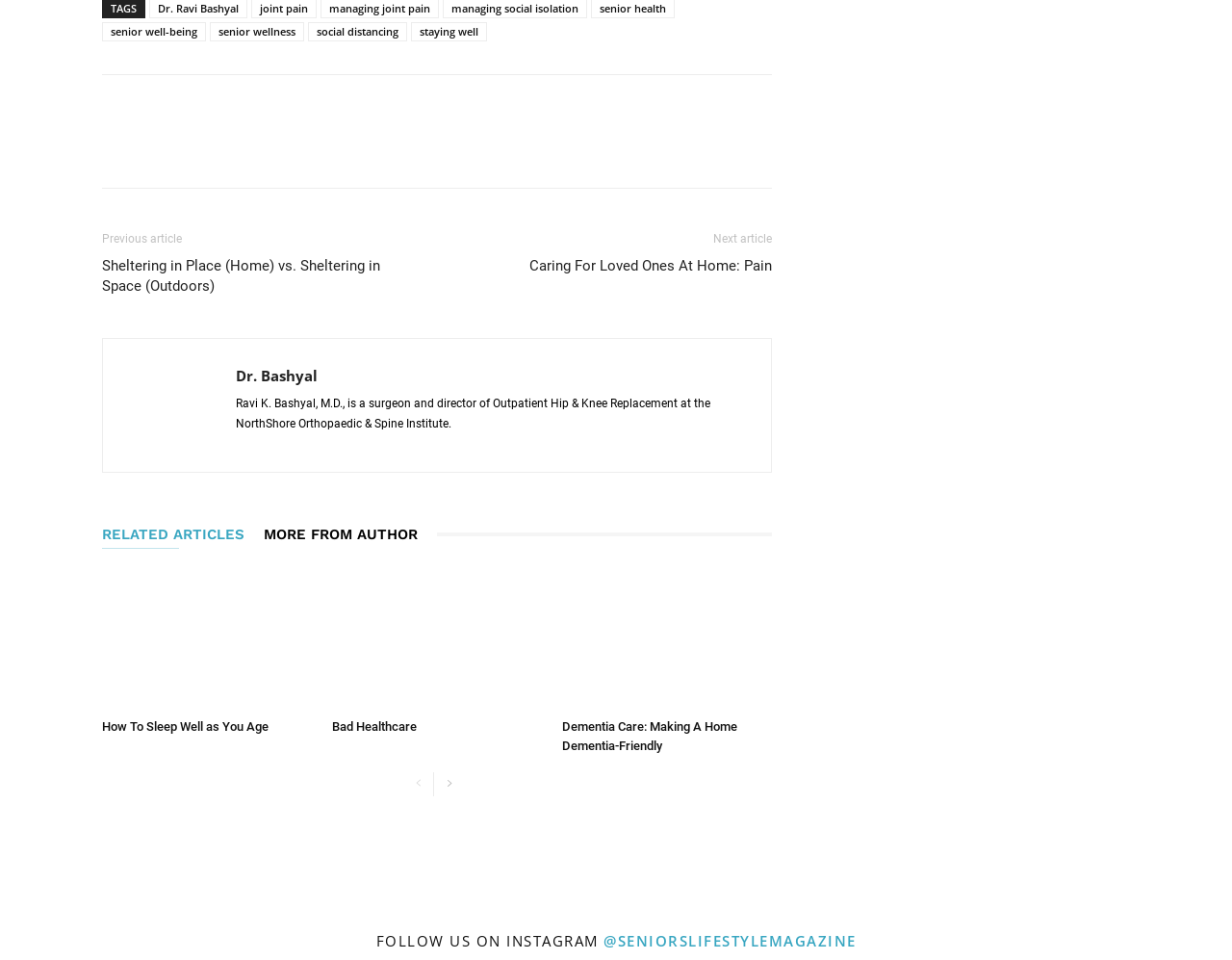Please provide the bounding box coordinates for the element that needs to be clicked to perform the following instruction: "read about sheltering in place". The coordinates should be given as four float numbers between 0 and 1, i.e., [left, top, right, bottom].

[0.083, 0.267, 0.336, 0.309]